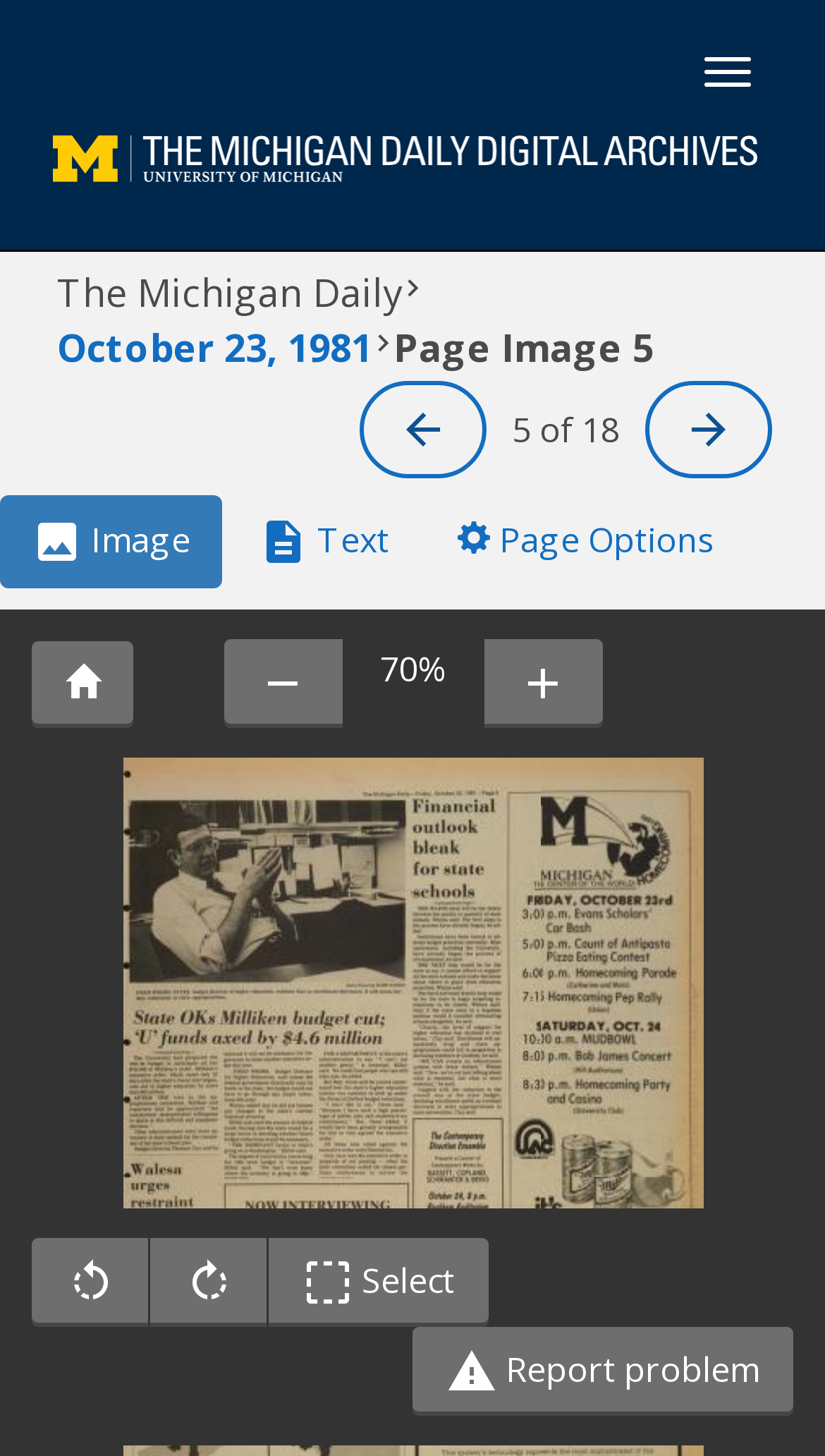For the given element description Previous Page, determine the bounding box coordinates of the UI element. The coordinates should follow the format (top-left x, top-left y, bottom-right x, bottom-right y) and be within the range of 0 to 1.

[0.436, 0.262, 0.59, 0.329]